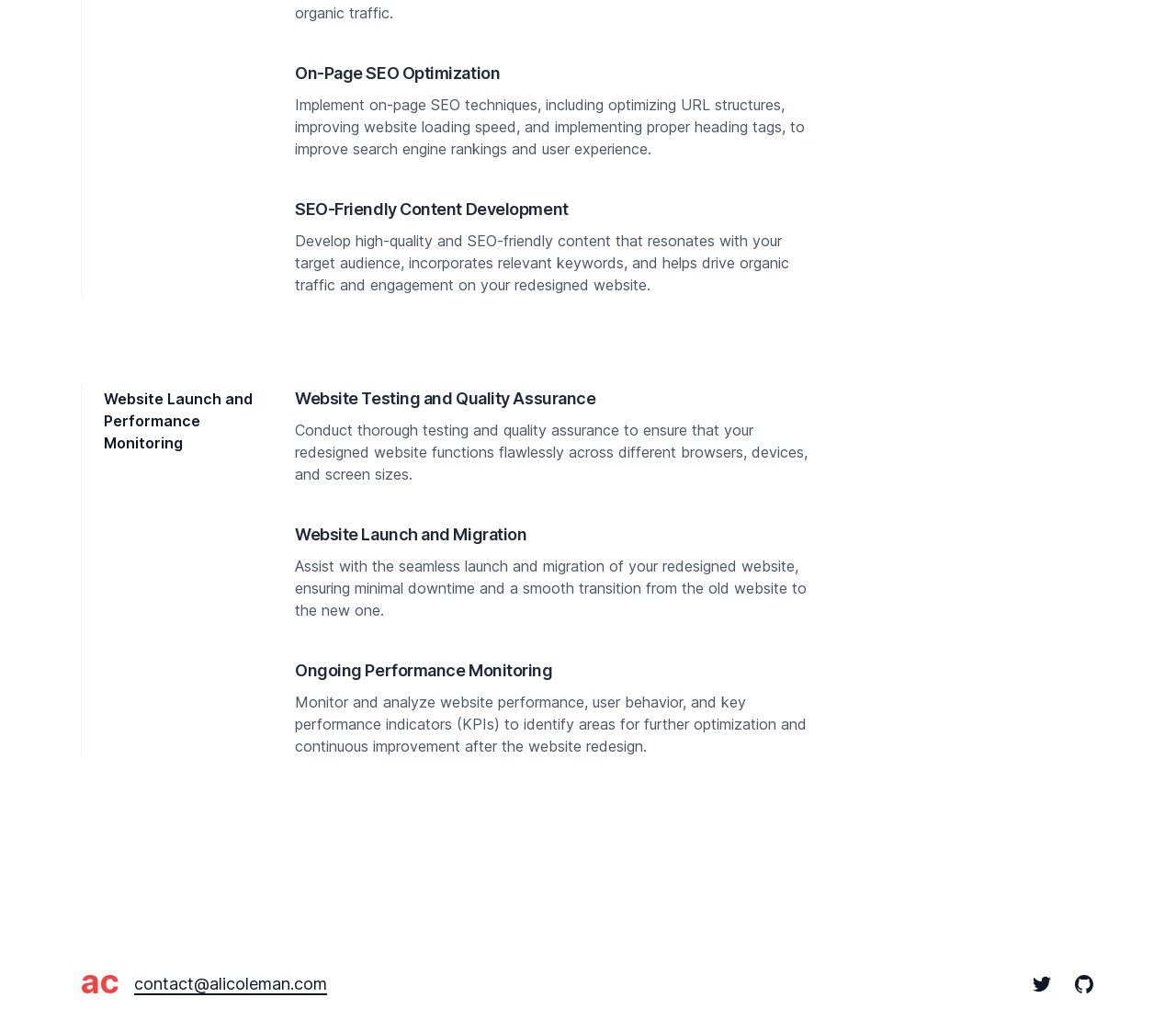Answer the following query concisely with a single word or phrase:
What is the first step in on-page SEO optimization?

Optimizing URL structures